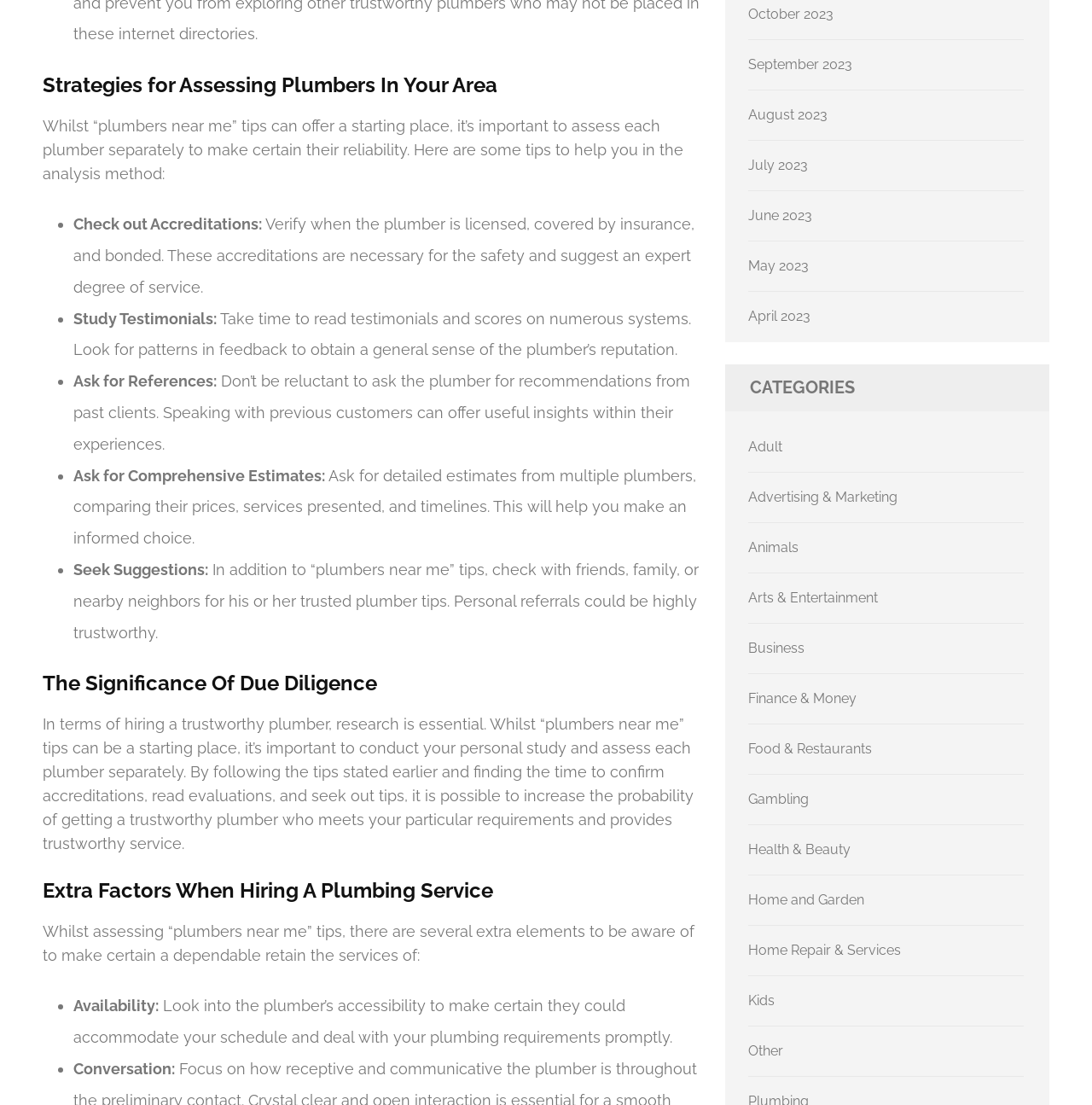Give a concise answer using only one word or phrase for this question:
What is the importance of assessing plumbers?

Due diligence